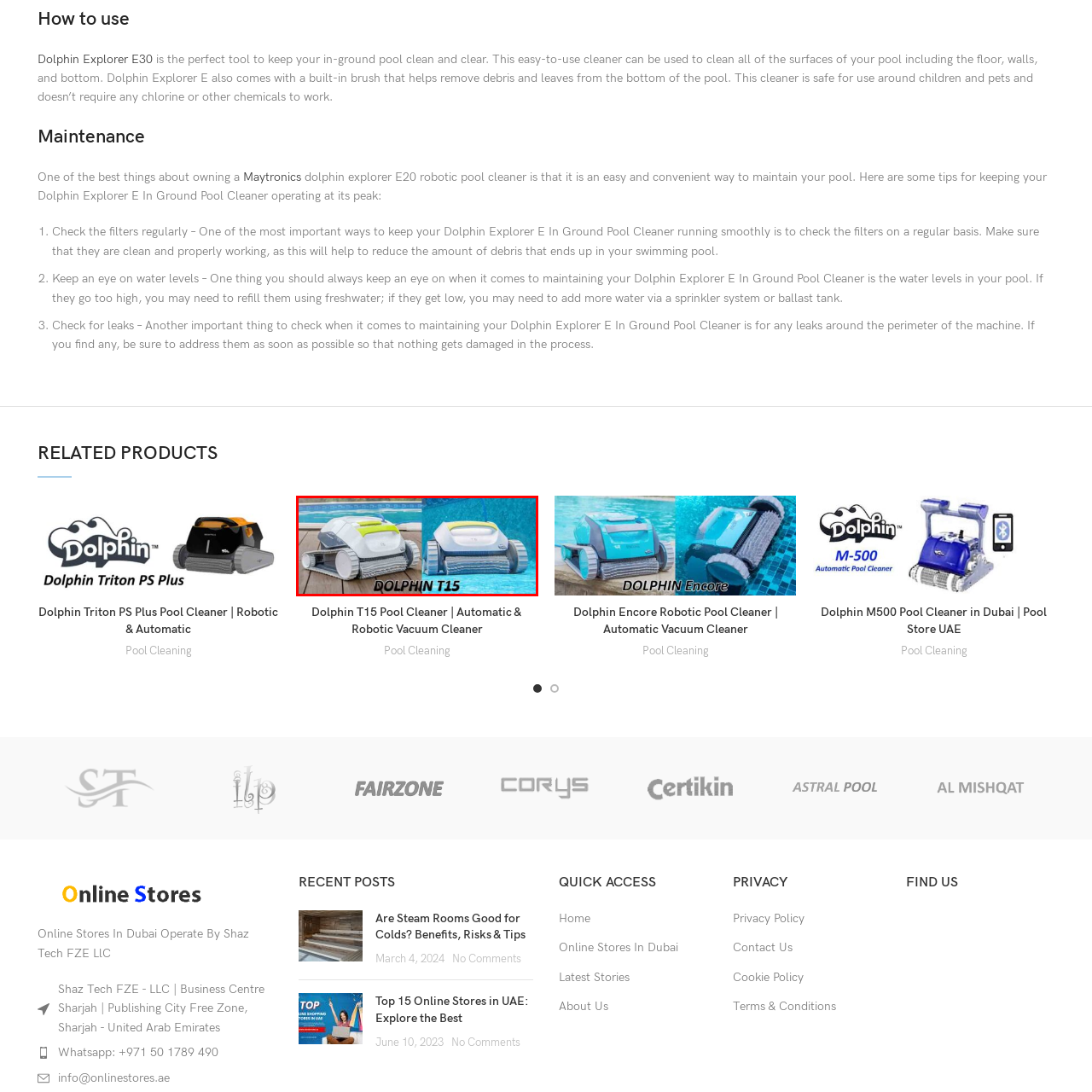Check the image highlighted by the red rectangle and provide a single word or phrase for the question:
What is the color scheme of the Dolphin T15?

Yellow and gray